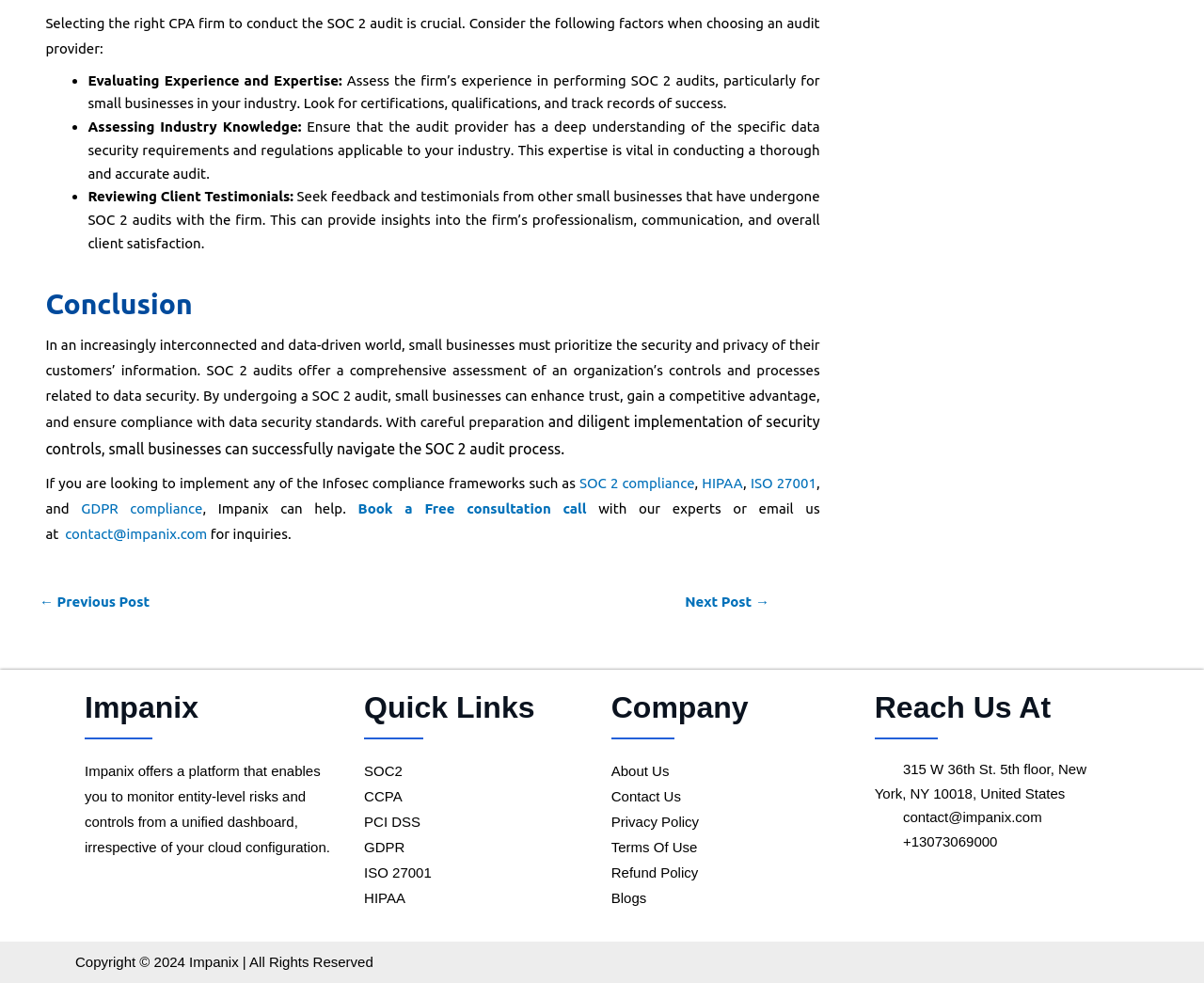Specify the bounding box coordinates of the area to click in order to follow the given instruction: "Click on the 'contact@impanix.com' link."

[0.054, 0.535, 0.172, 0.551]